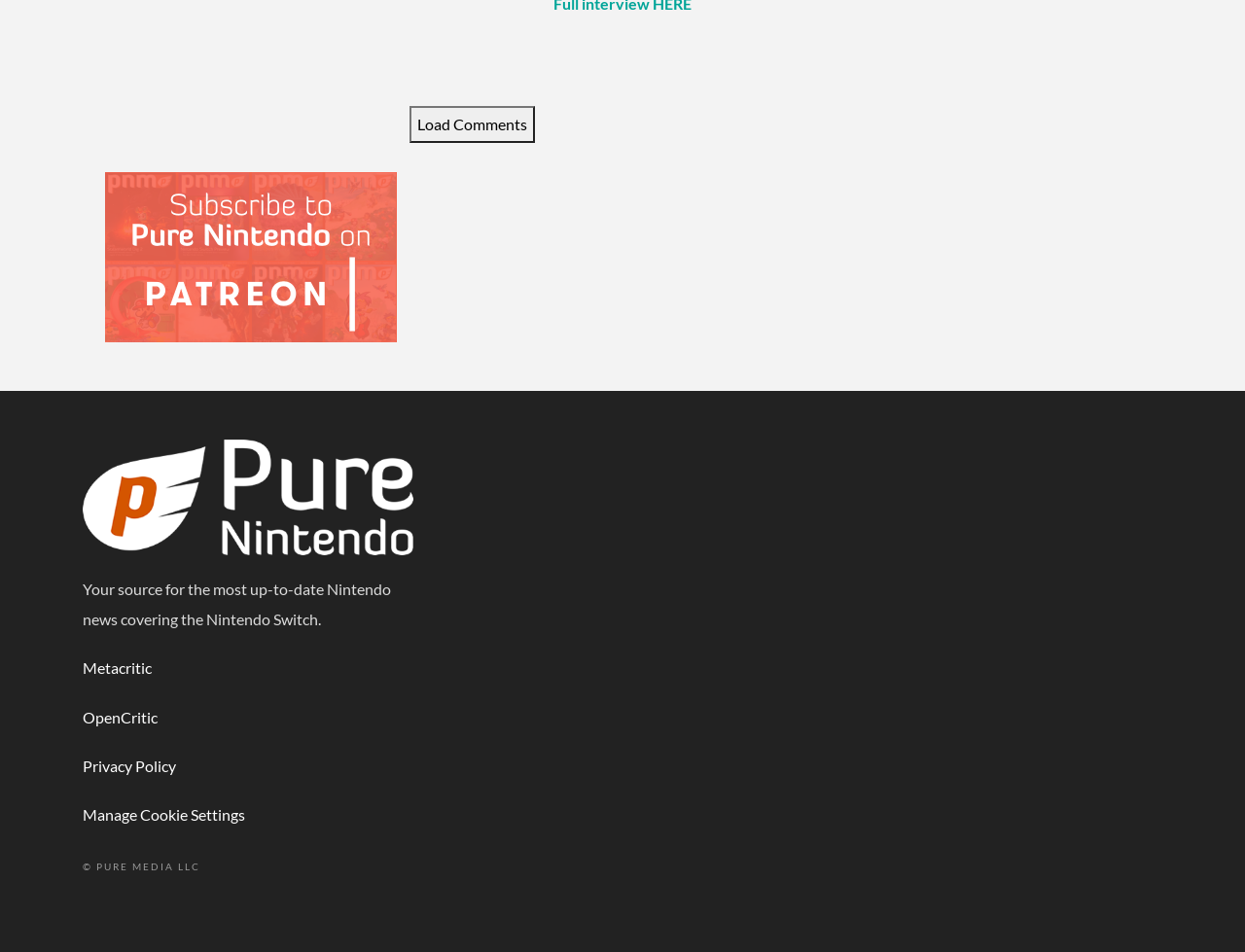What is the purpose of the 'Load Comments' button?
Answer the question with as much detail as possible.

The 'Load Comments' button is a UI element with a clear description, indicating its purpose is to load comments. This button is likely used to display comments related to an article or post on the website.